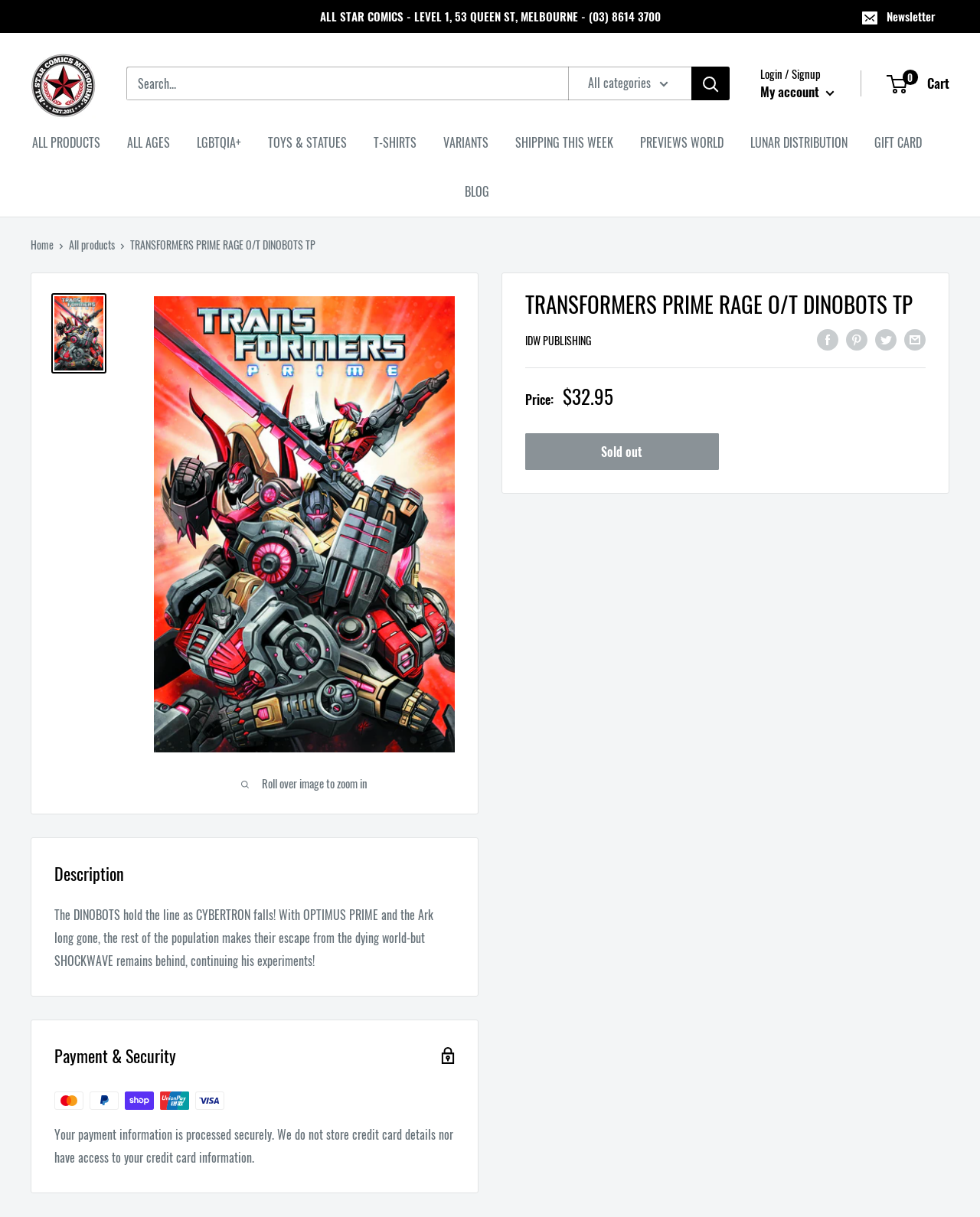Please provide a brief answer to the following inquiry using a single word or phrase:
What is the current status of the product?

Sold out